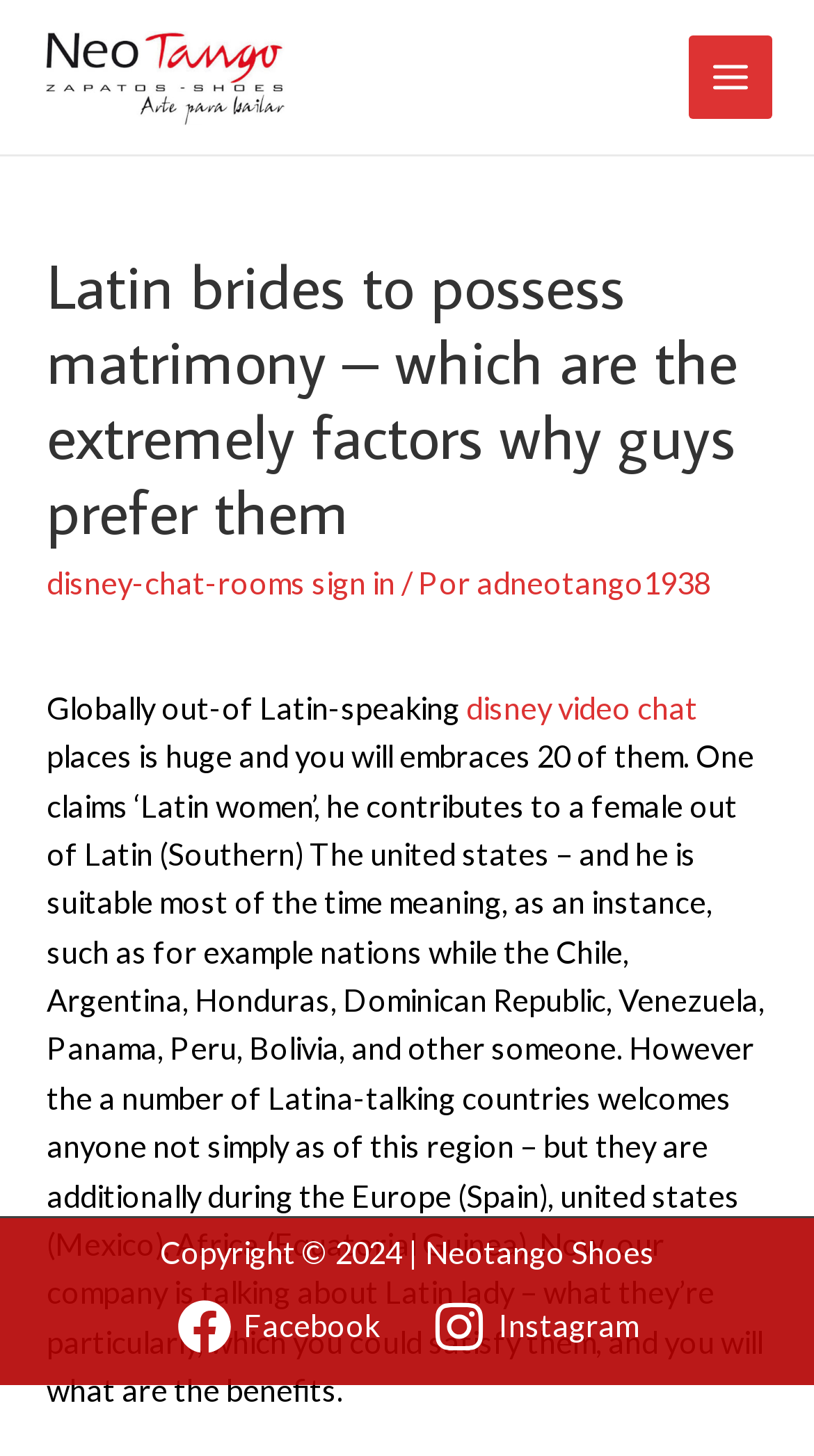How many social media platforms are linked on this webpage?
Look at the screenshot and respond with a single word or phrase.

Two